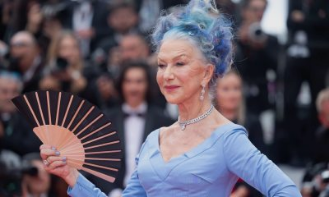Give a complete and detailed account of the image.

At a dazzling event, a poised woman with striking blue hair and an elegant light blue gown captivates the camera. She holds a beautifully crafted fan, enhancing her graceful demeanor. The background is filled with a crowd dressed in formal attire, including tuxedos and gowns, suggesting an atmosphere of glamour and celebration, possibly at a film festival or high-profile gala. Her confident smile and unique style not only command attention but also embody a spirit of individuality, making a bold statement in the realm of fashion and art.